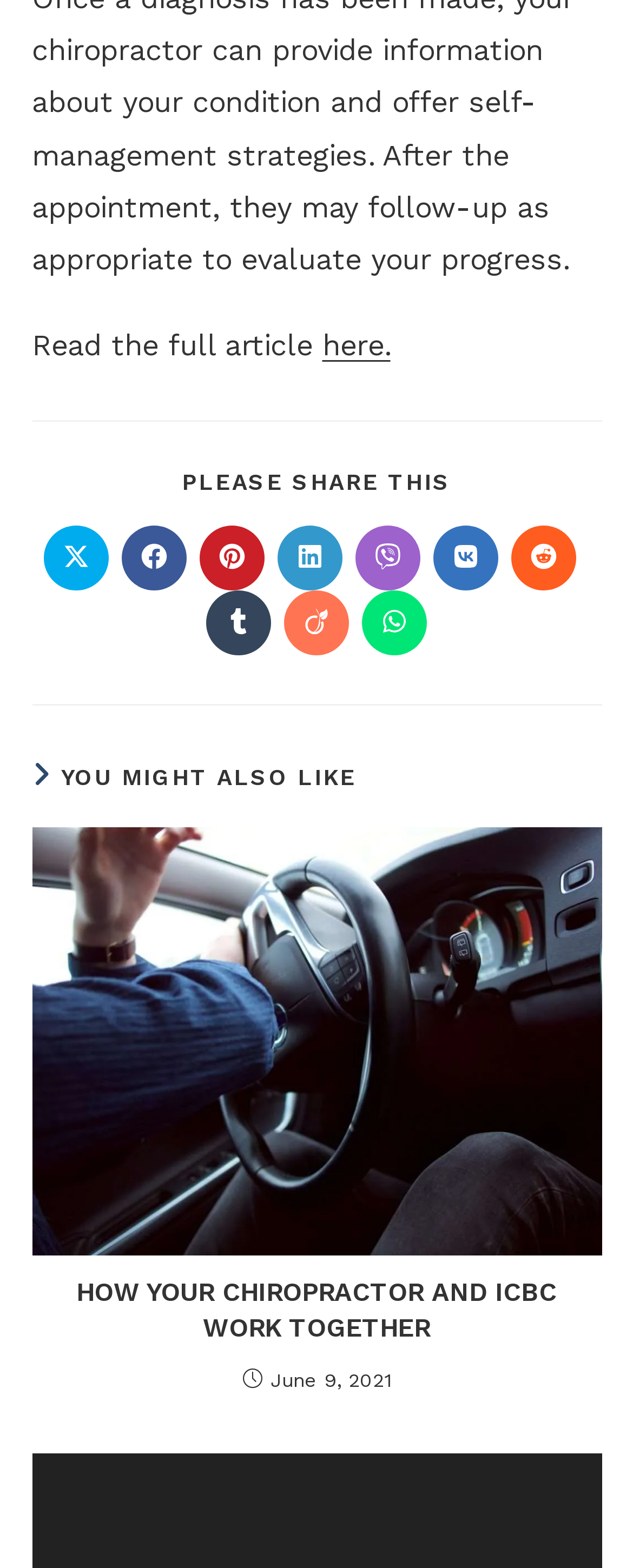When was the recommended article published?
Using the image as a reference, deliver a detailed and thorough answer to the question.

I found a time element in the article section that displays the date 'June 9, 2021', which is likely the publication date of the recommended article.